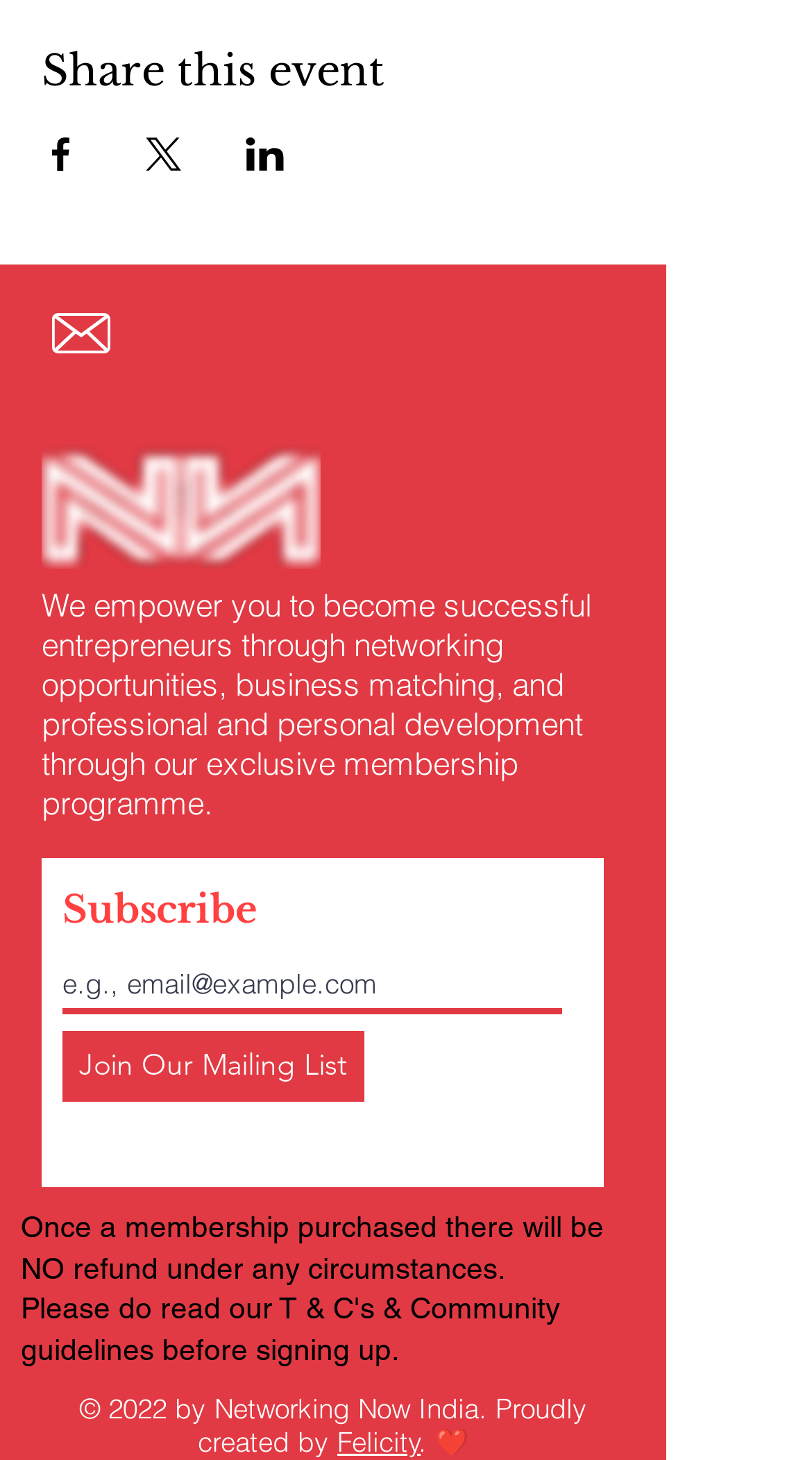Respond to the following question using a concise word or phrase: 
What is the function of the 'Contact Button'?

Contact